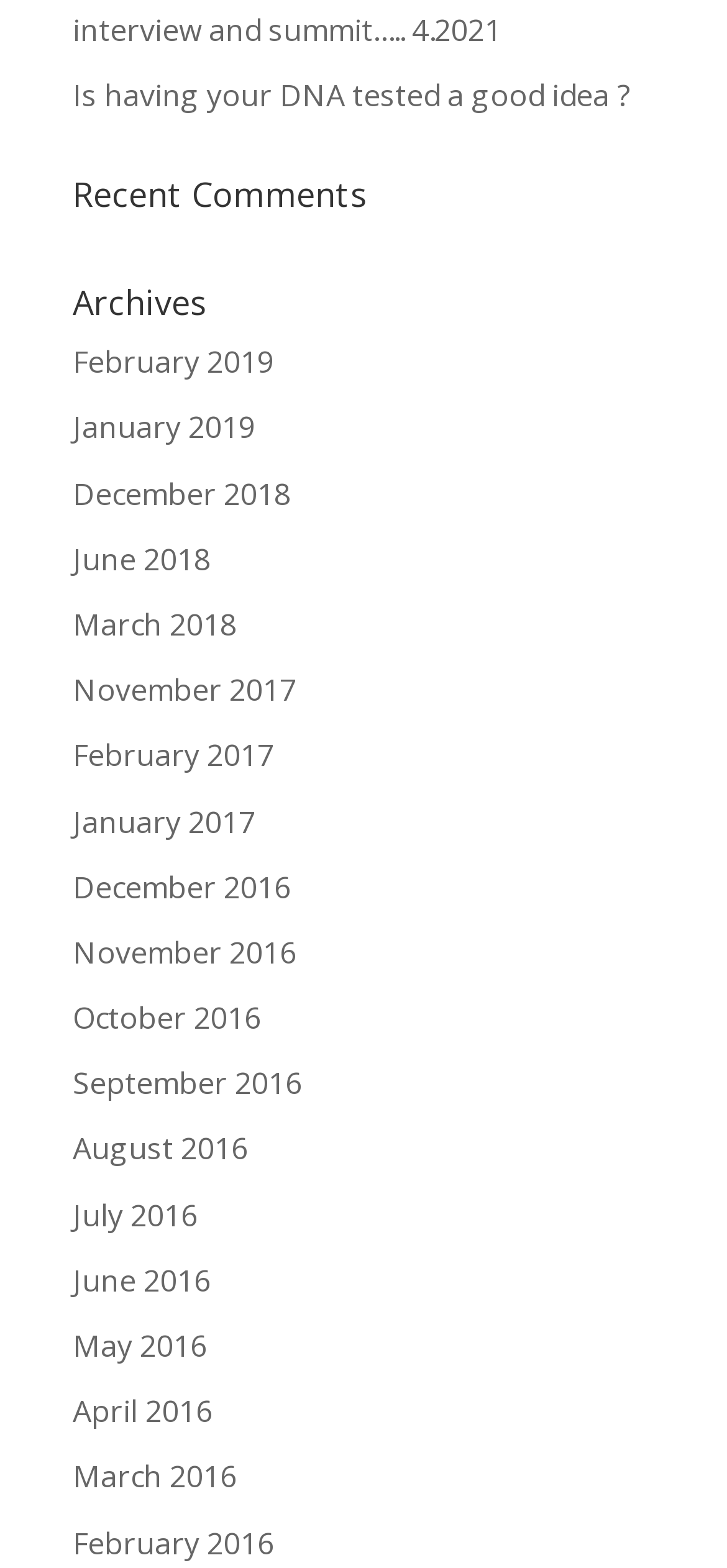Determine the bounding box coordinates of the region I should click to achieve the following instruction: "Read recent comments". Ensure the bounding box coordinates are four float numbers between 0 and 1, i.e., [left, top, right, bottom].

[0.1, 0.113, 0.9, 0.146]